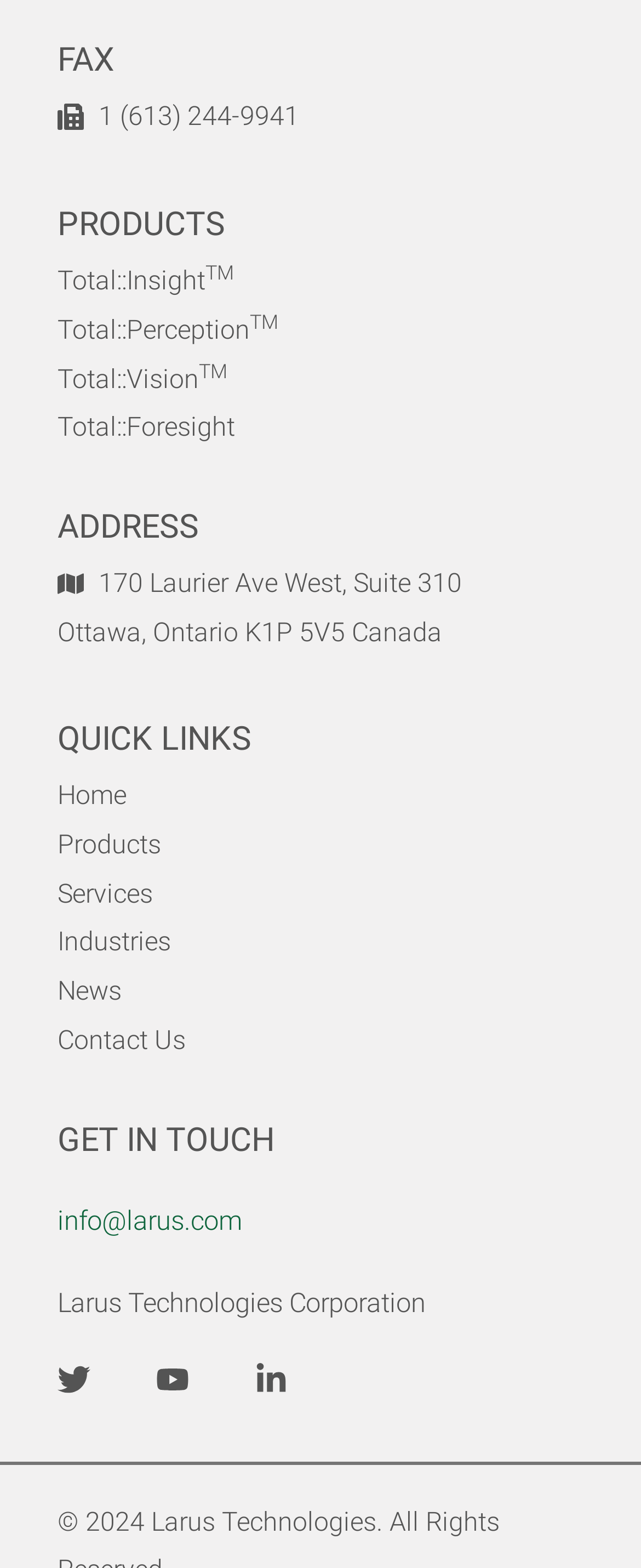Find the bounding box coordinates of the area to click in order to follow the instruction: "Contact us through email".

[0.09, 0.768, 0.377, 0.788]